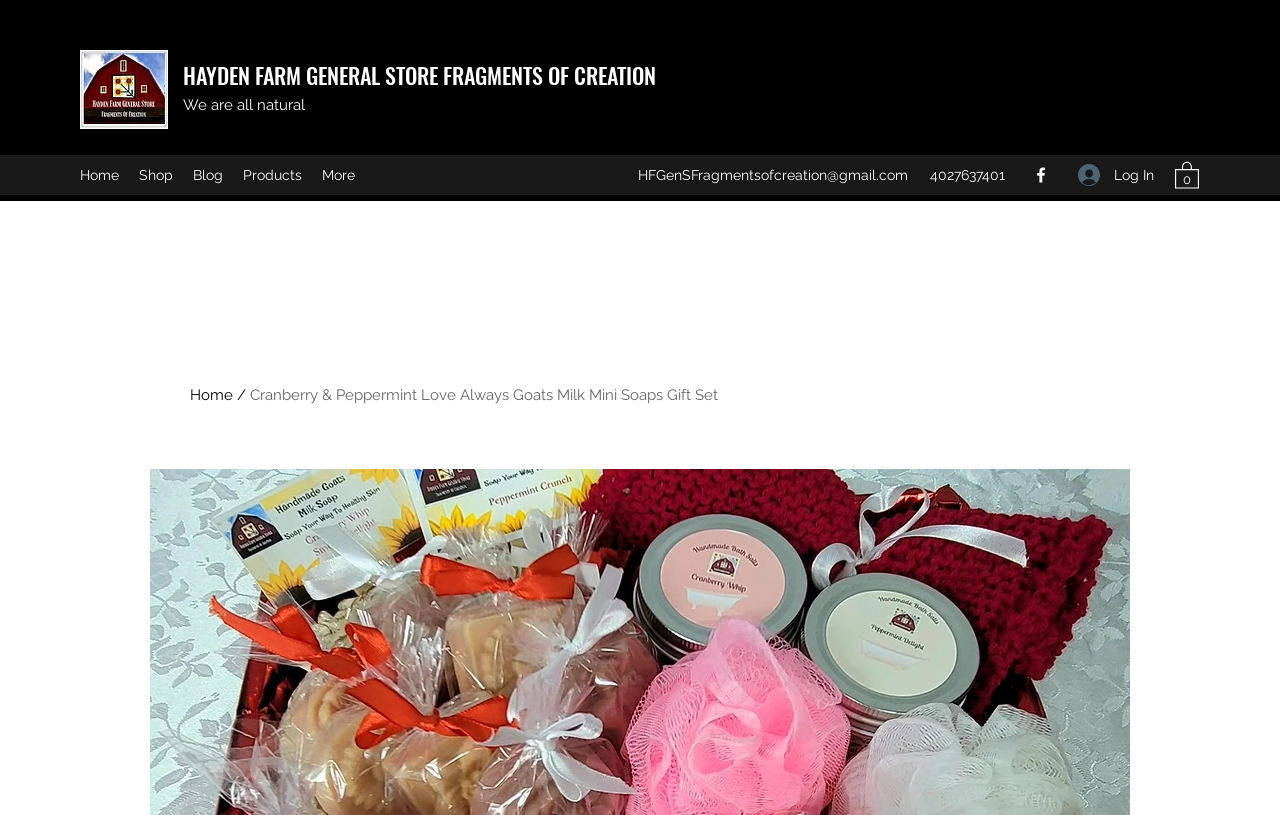Using the element description: "Home", determine the bounding box coordinates for the specified UI element. The coordinates should be four float numbers between 0 and 1, [left, top, right, bottom].

[0.055, 0.196, 0.101, 0.233]